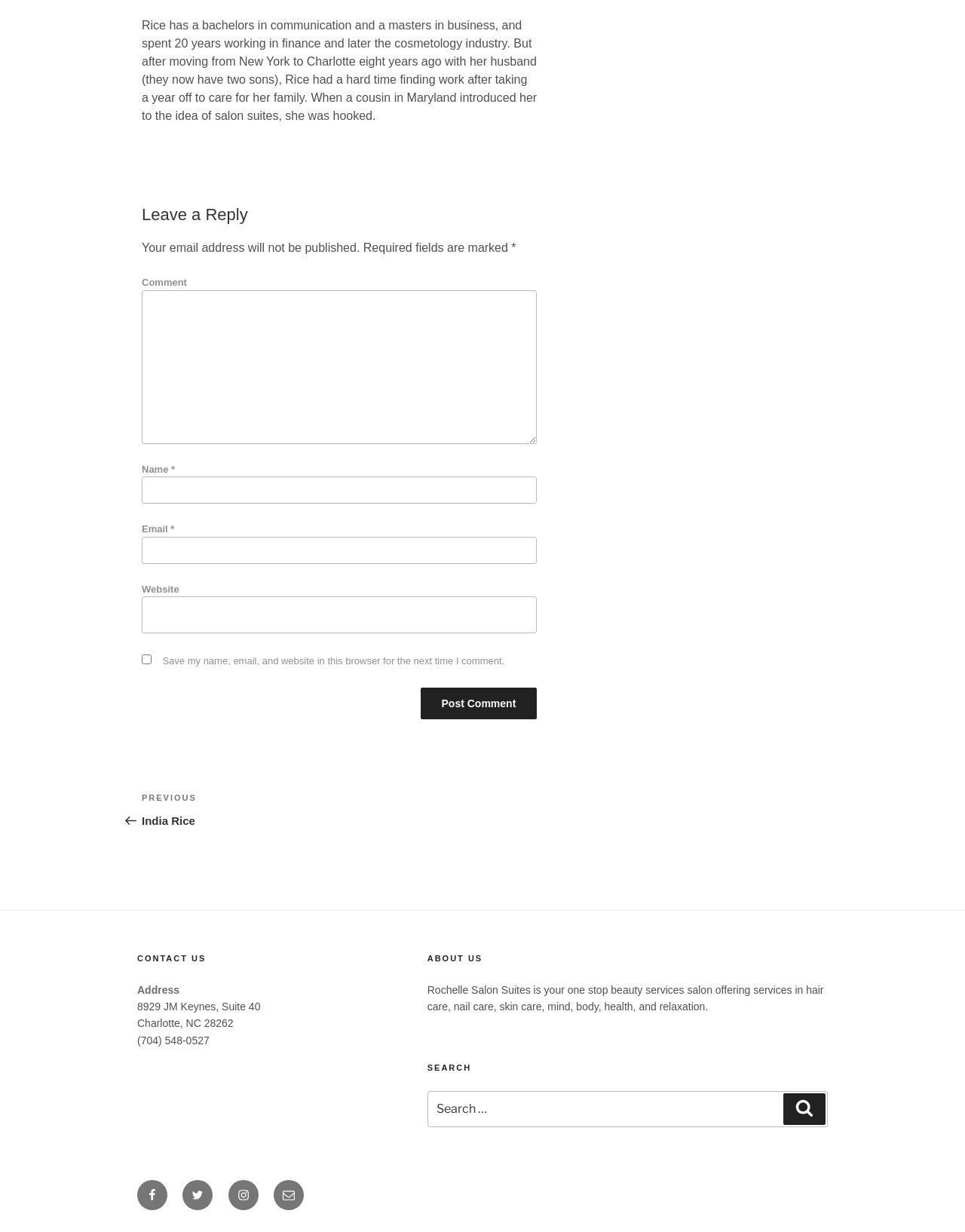Provide the bounding box coordinates for the area that should be clicked to complete the instruction: "Visit previous post".

[0.147, 0.642, 0.352, 0.672]